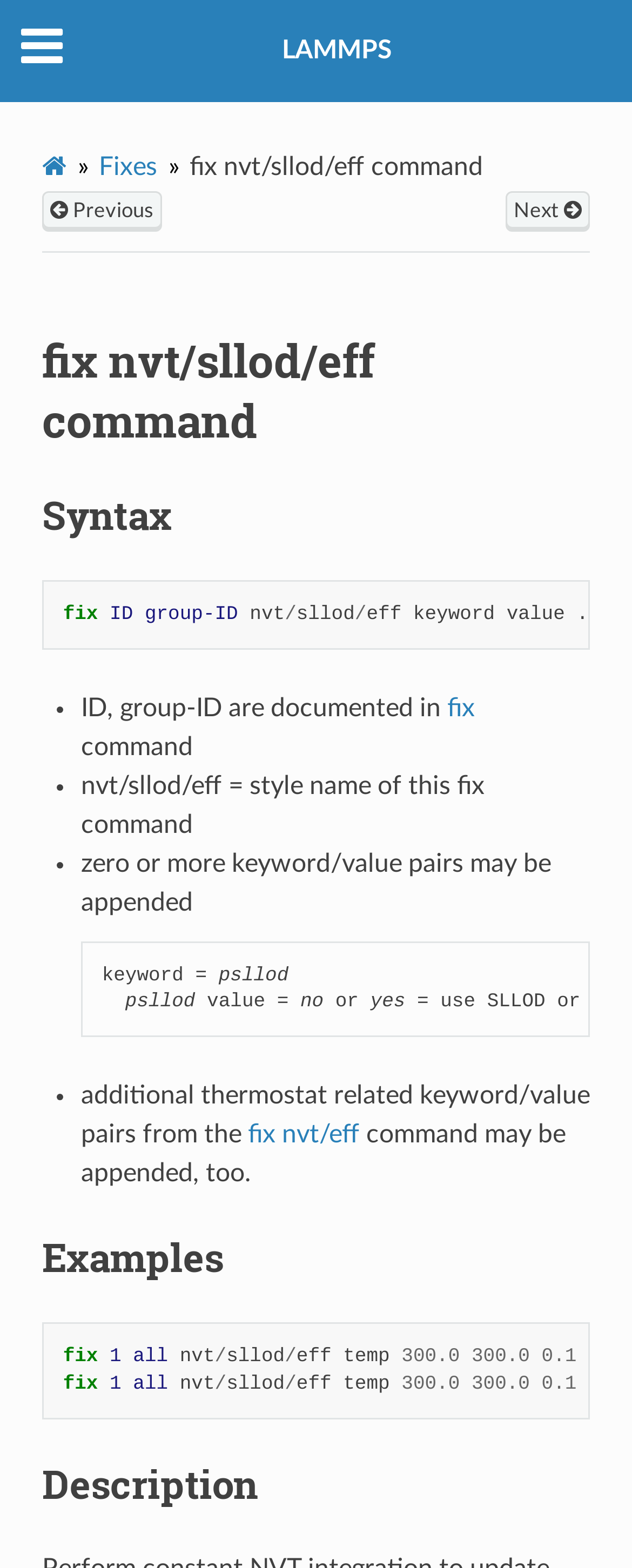Can you provide the bounding box coordinates for the element that should be clicked to implement the instruction: "Click on the 'LAMMPS' link"?

[0.446, 0.024, 0.621, 0.041]